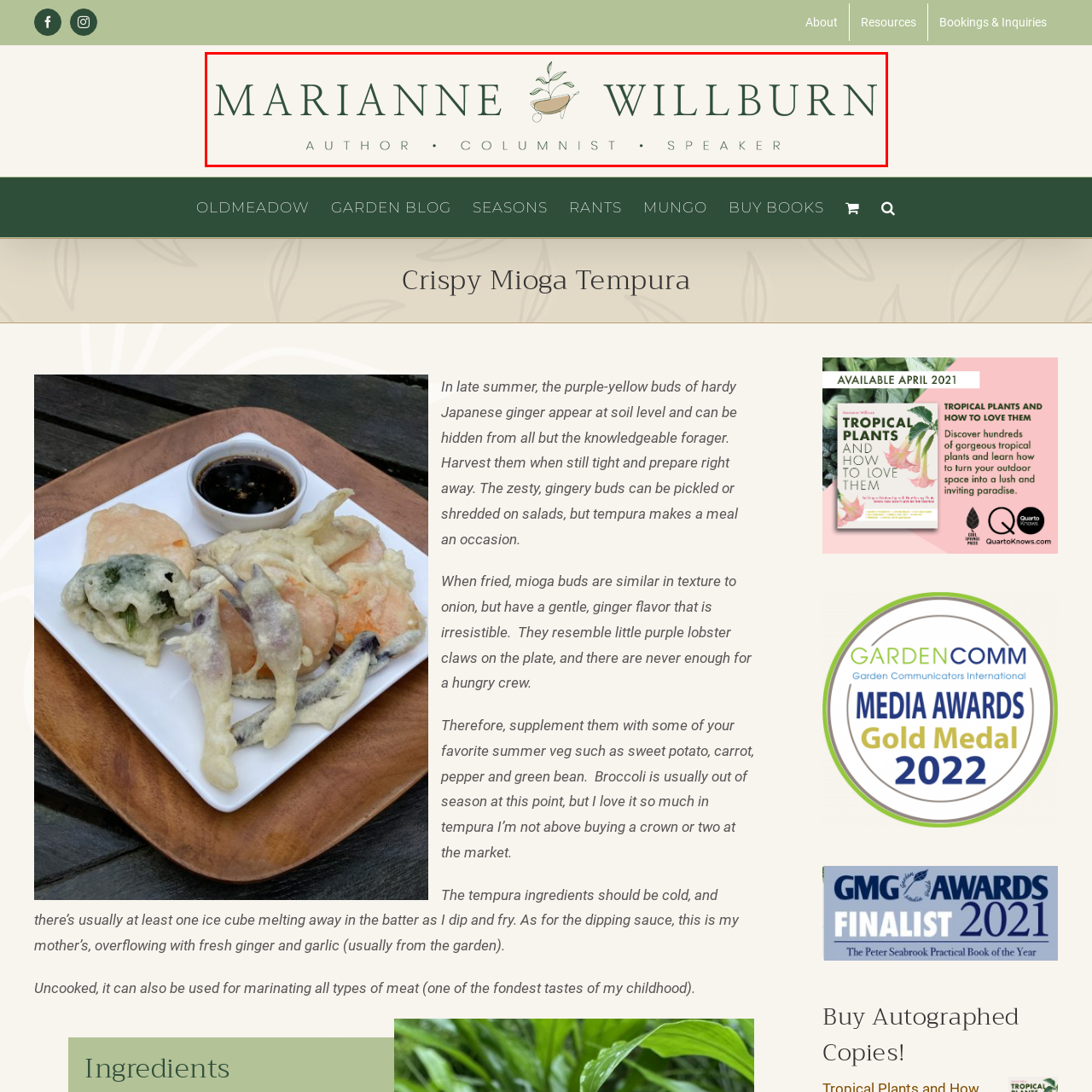What are Marianne Willburn's areas of expertise?  
Pay attention to the image within the red frame and give a detailed answer based on your observations from the image.

The words 'AUTHOR • COLUMNIST • SPEAKER' are displayed below her name, conveying her areas of expertise in a clear and concise manner.